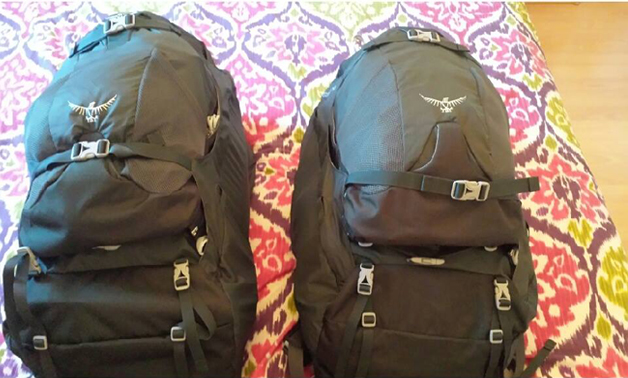Using the image as a reference, answer the following question in as much detail as possible:
What is the purpose of the backpacks?

The caption states that the backpacks are 'designed for outdoor adventures', implying that they are intended for use in activities such as hiking, camping, or traveling in the wilderness. The presence of multiple compartments and adjustable straps further supports this conclusion.